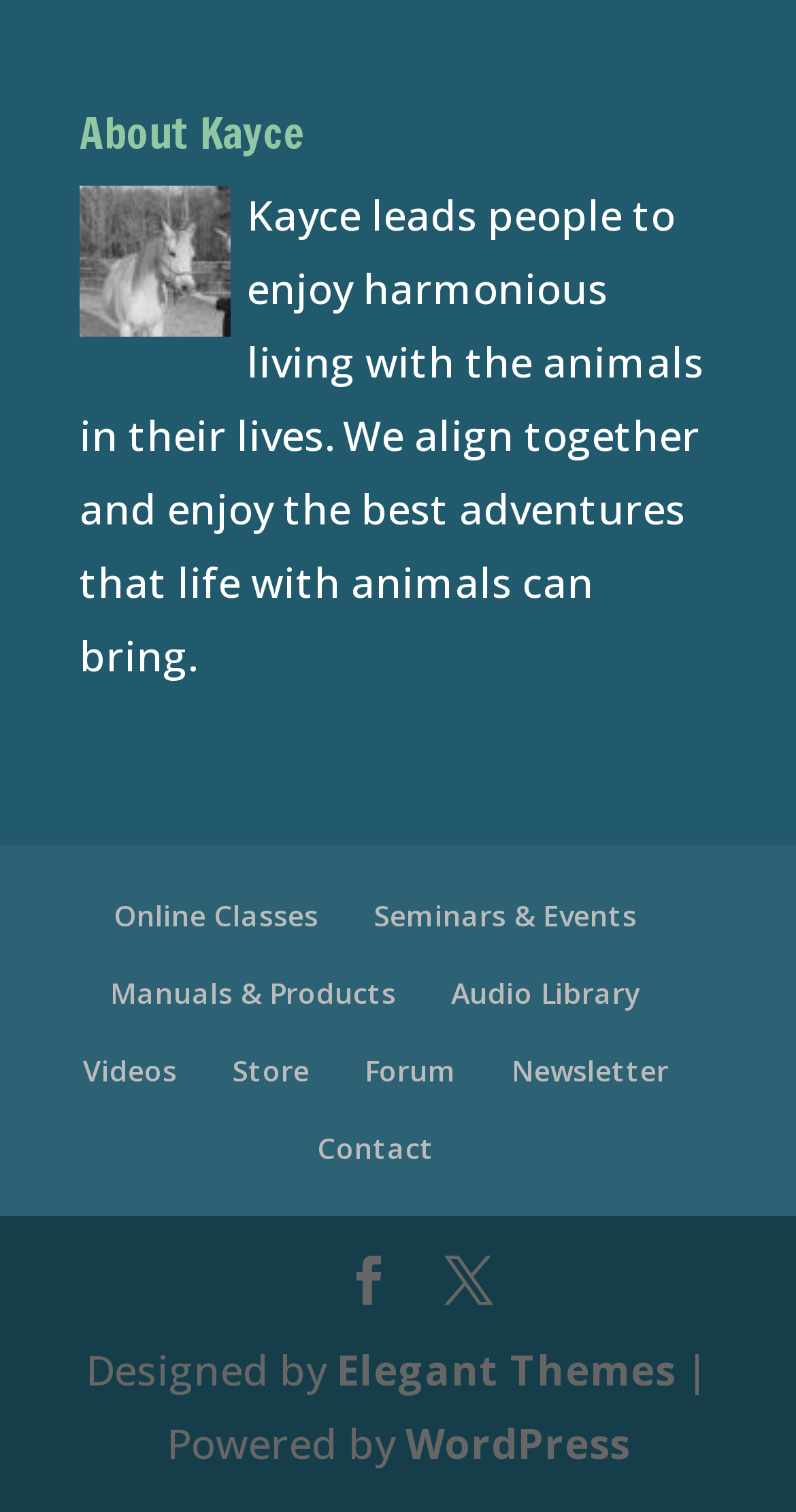Use the details in the image to answer the question thoroughly: 
What is Kayce's goal?

According to the StaticText element, Kayce leads people to enjoy harmonious living with the animals in their lives, which implies that her goal is to achieve harmonious living with animals.